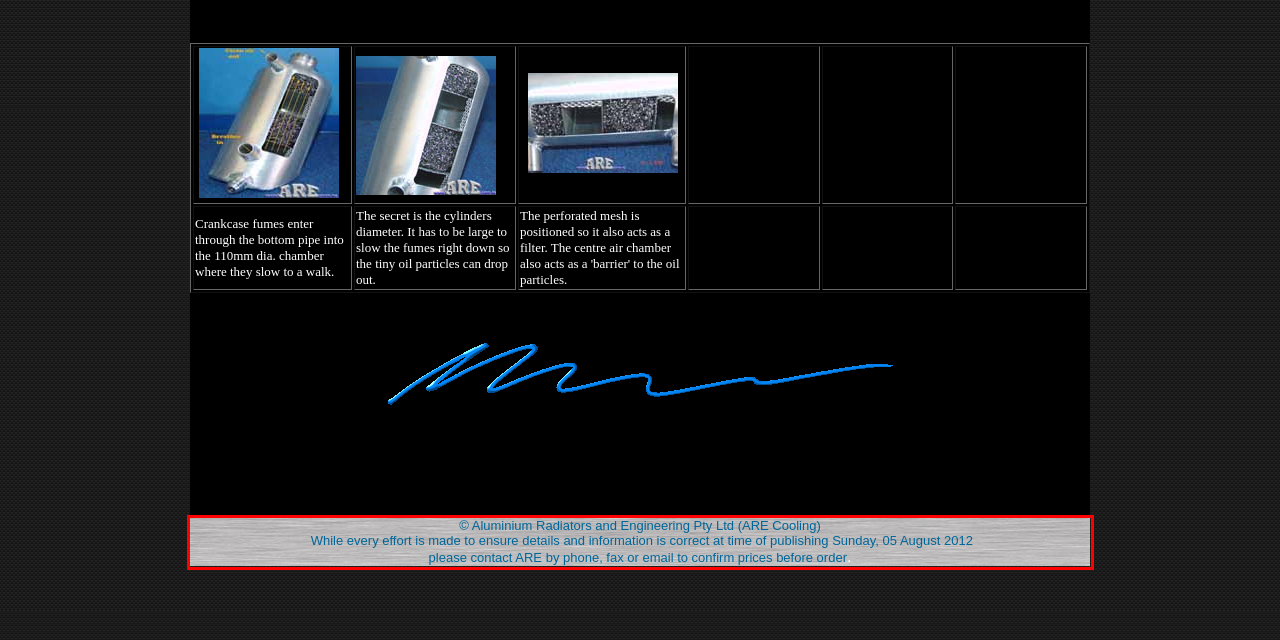By examining the provided screenshot of a webpage, recognize the text within the red bounding box and generate its text content.

© Aluminium Radiators and Engineering Pty Ltd (ARE Cooling) While every effort is made to ensure details and information is correct at time of publishing Sunday, 05 August 2012 please contact ARE by phone, fax or email to confirm prices before order.